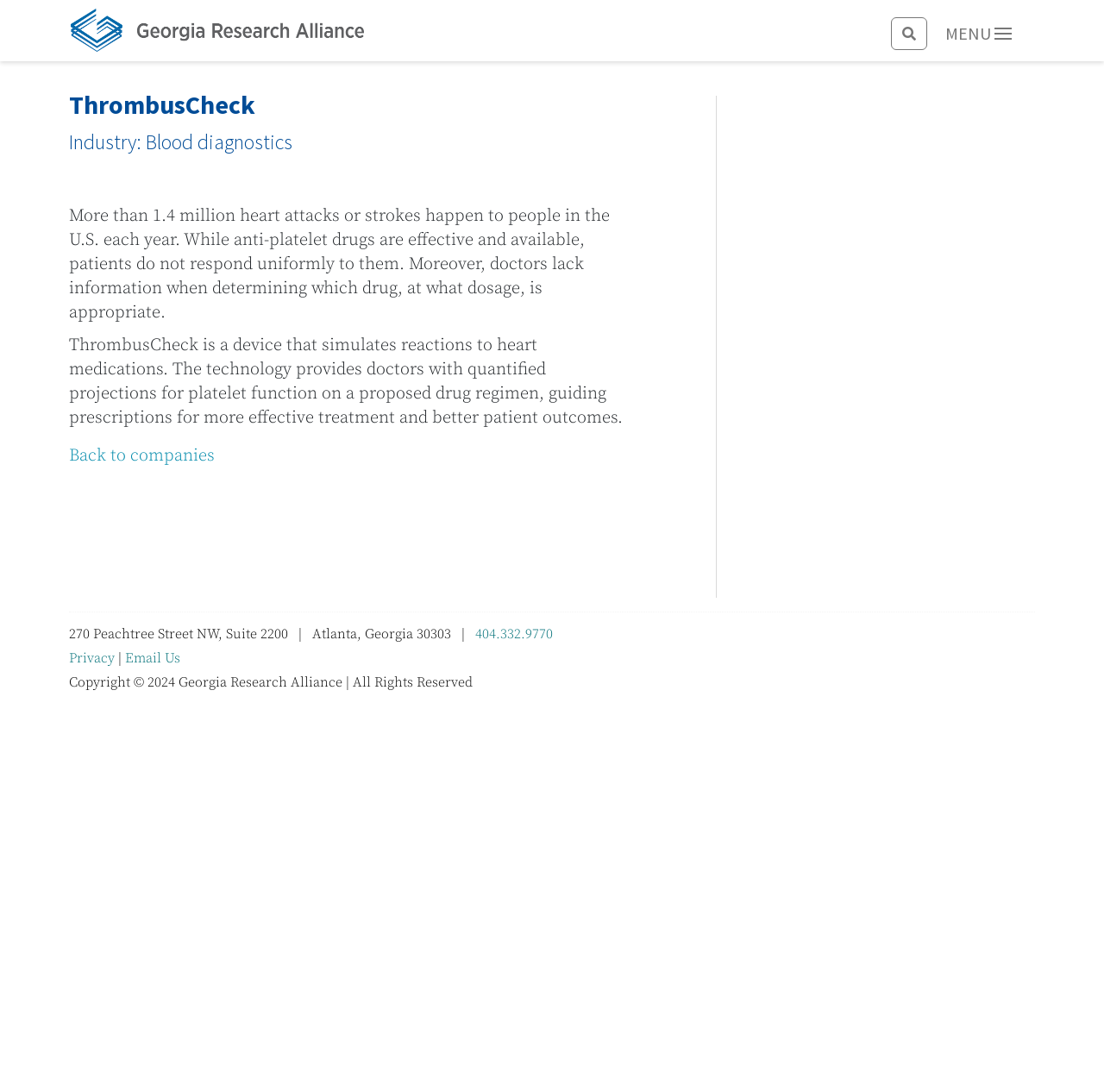Please determine the bounding box coordinates for the UI element described as: "Privacy".

[0.062, 0.595, 0.104, 0.611]